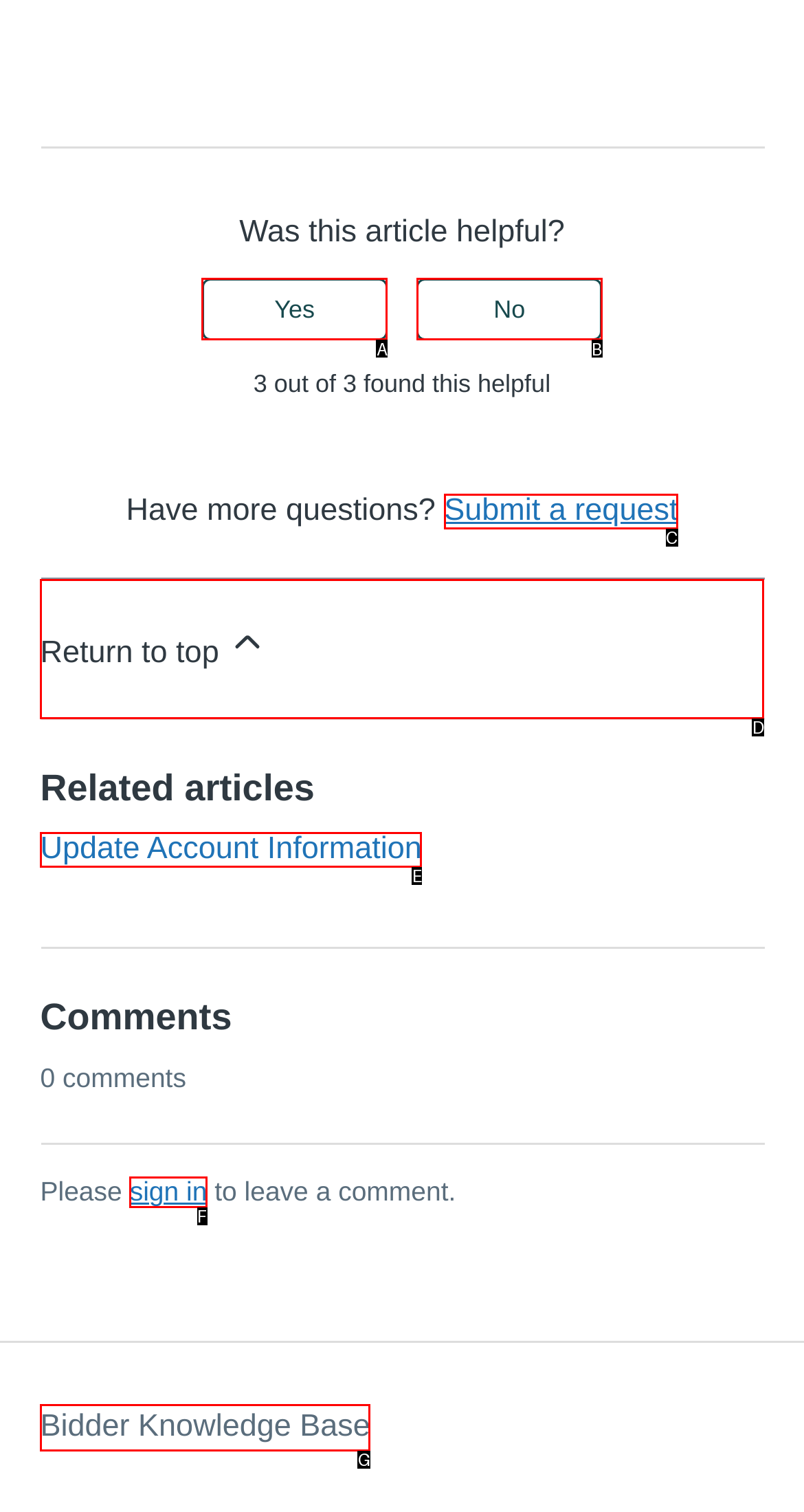Tell me which one HTML element best matches the description: sign in Answer with the option's letter from the given choices directly.

F